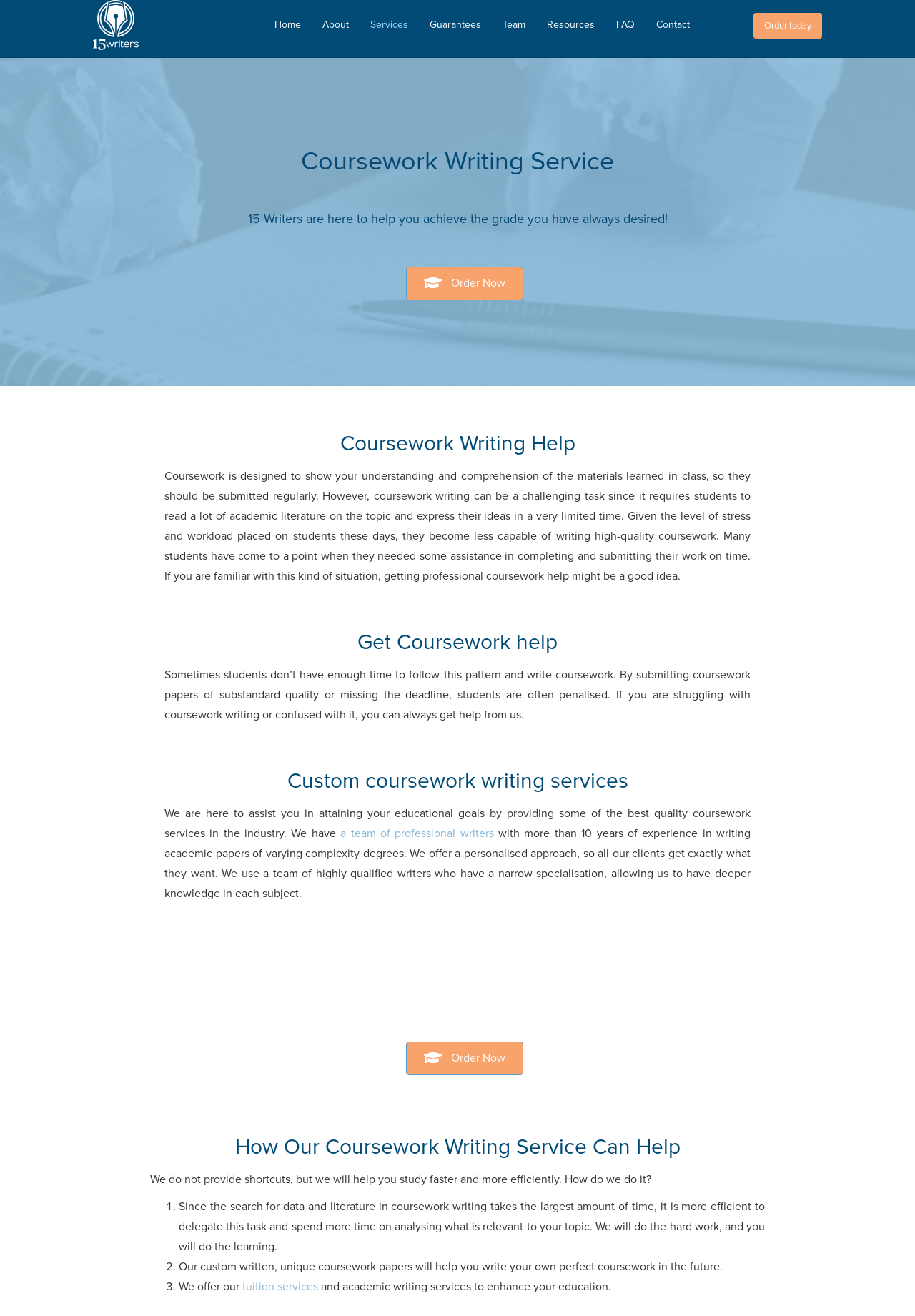What is the main heading of this webpage? Please extract and provide it.

Coursework Writing Service